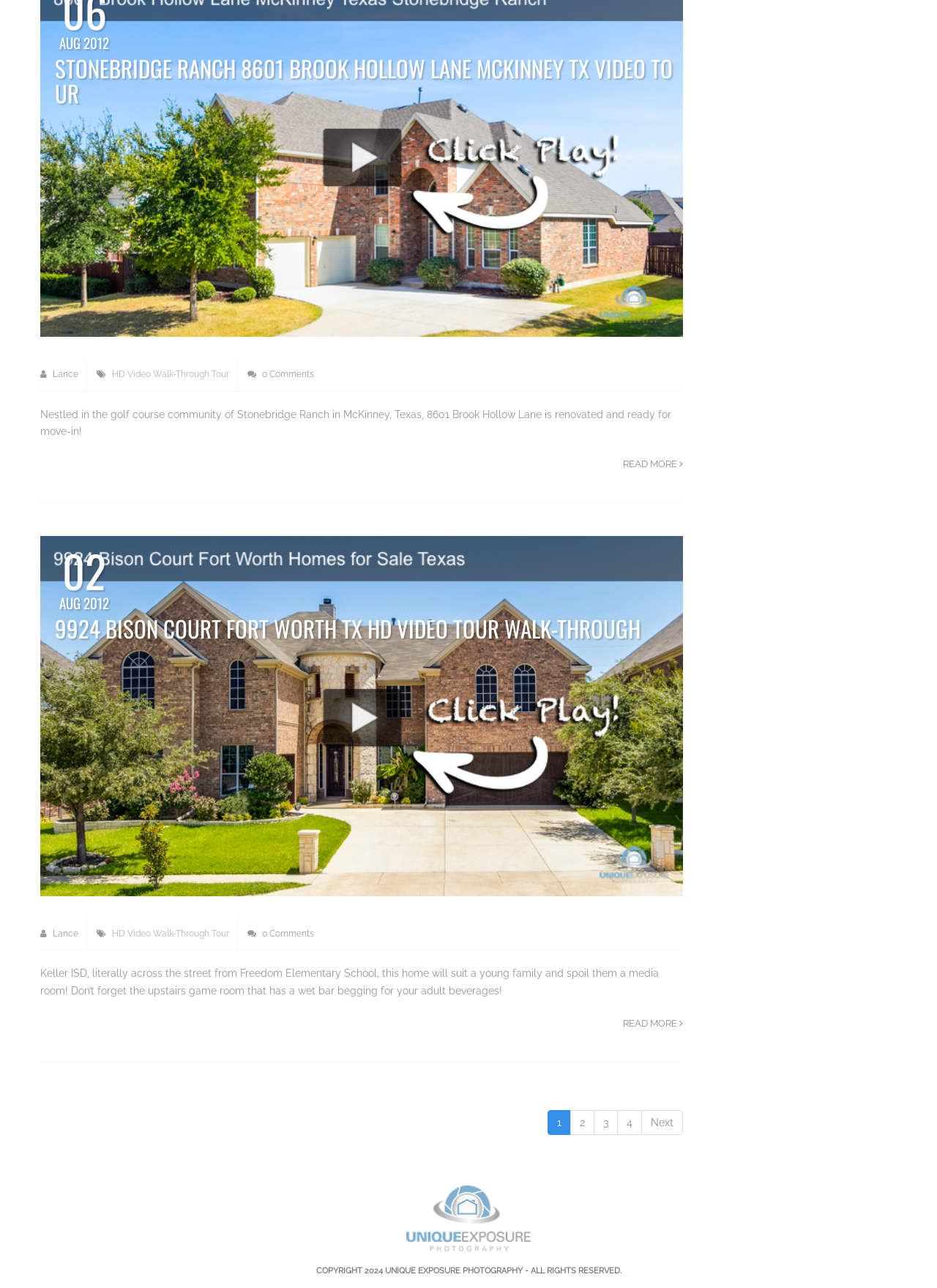Locate the bounding box of the UI element defined by this description: "Read more". The coordinates should be given as four float numbers between 0 and 1, formatted as [left, top, right, bottom].

[0.664, 0.79, 0.729, 0.799]